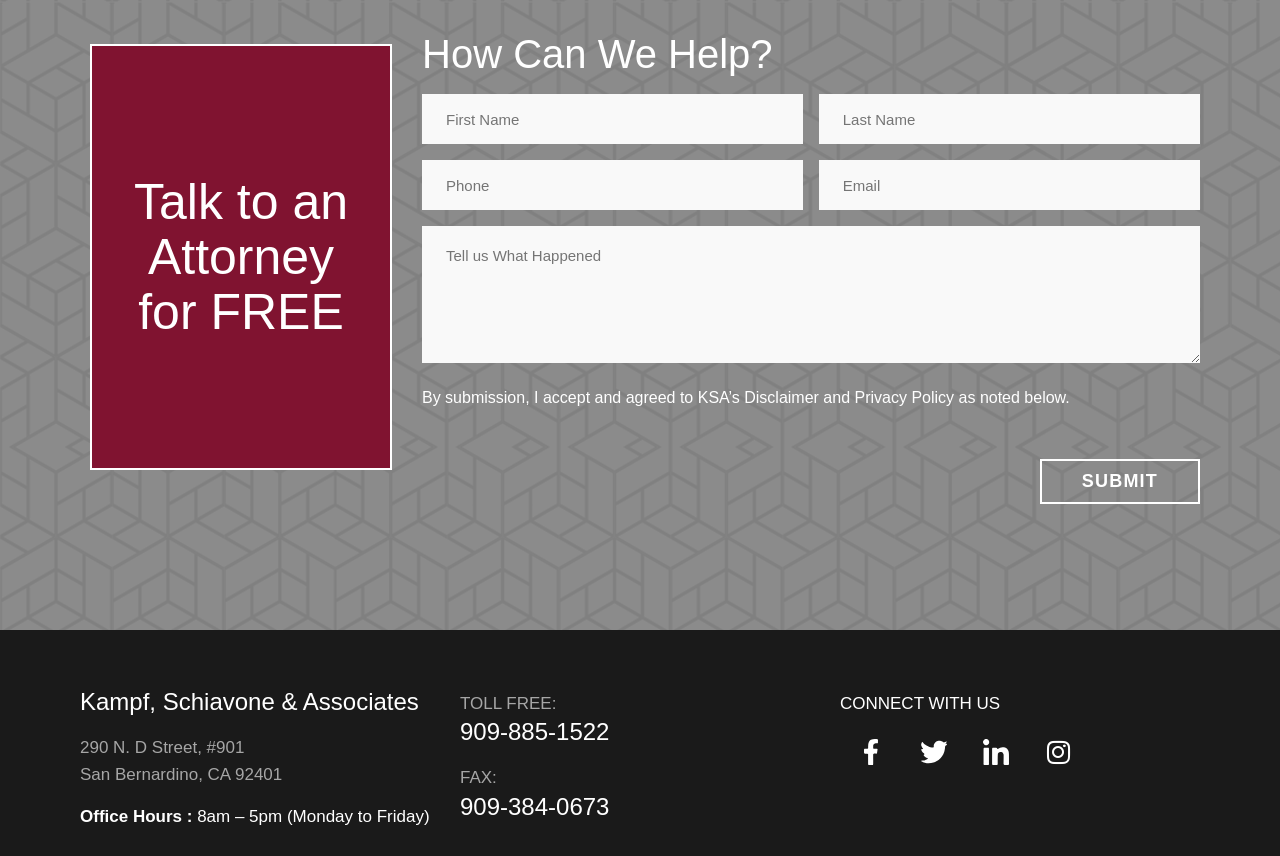What is the address of Kampf, Schiavone & Associates?
Based on the content of the image, thoroughly explain and answer the question.

The address is listed in the bottom section of the webpage, providing the street address, suite number, city, state, and zip code of the law firm's office.